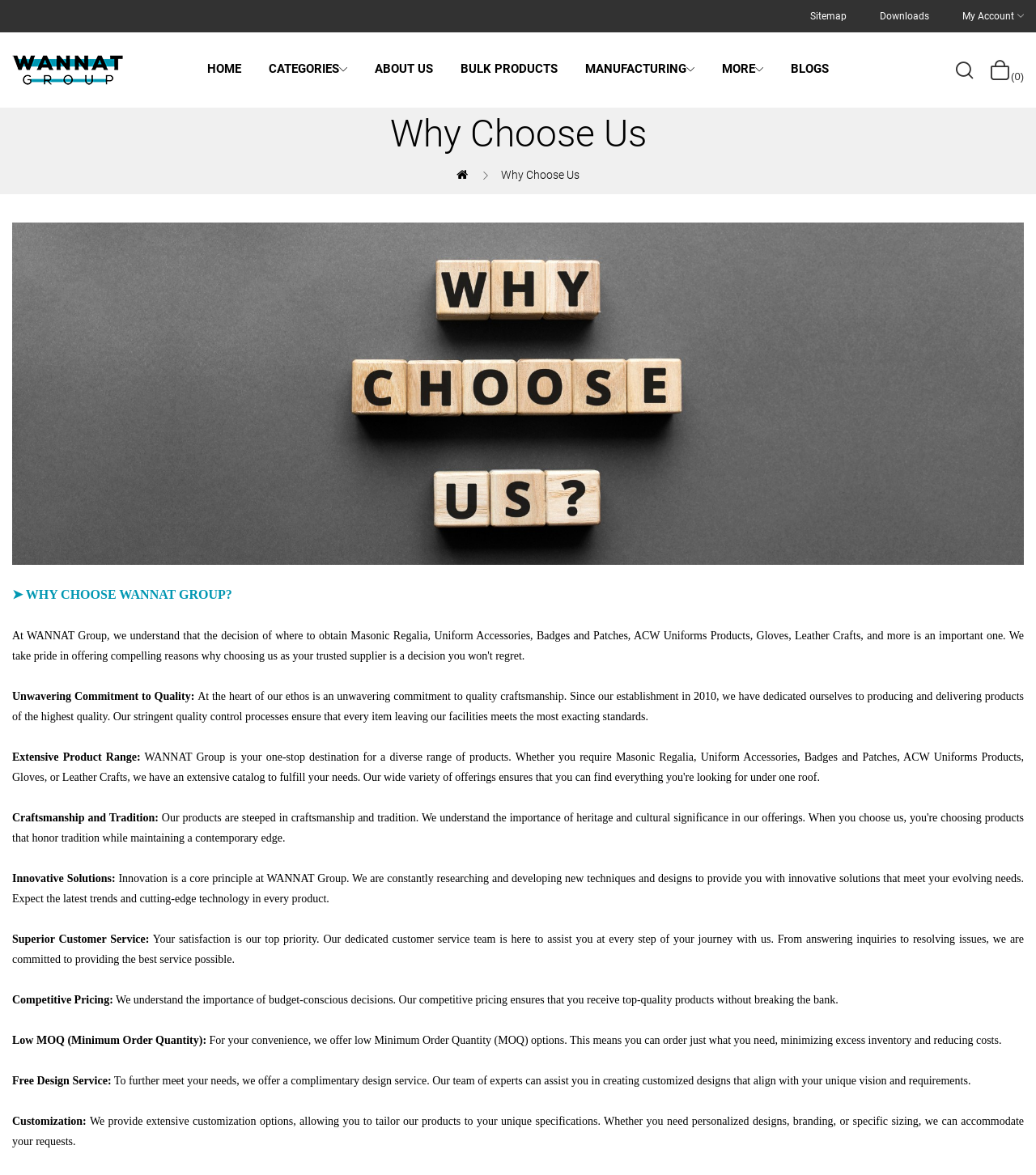How many links are there in the top navigation bar?
Based on the image, provide your answer in one word or phrase.

8